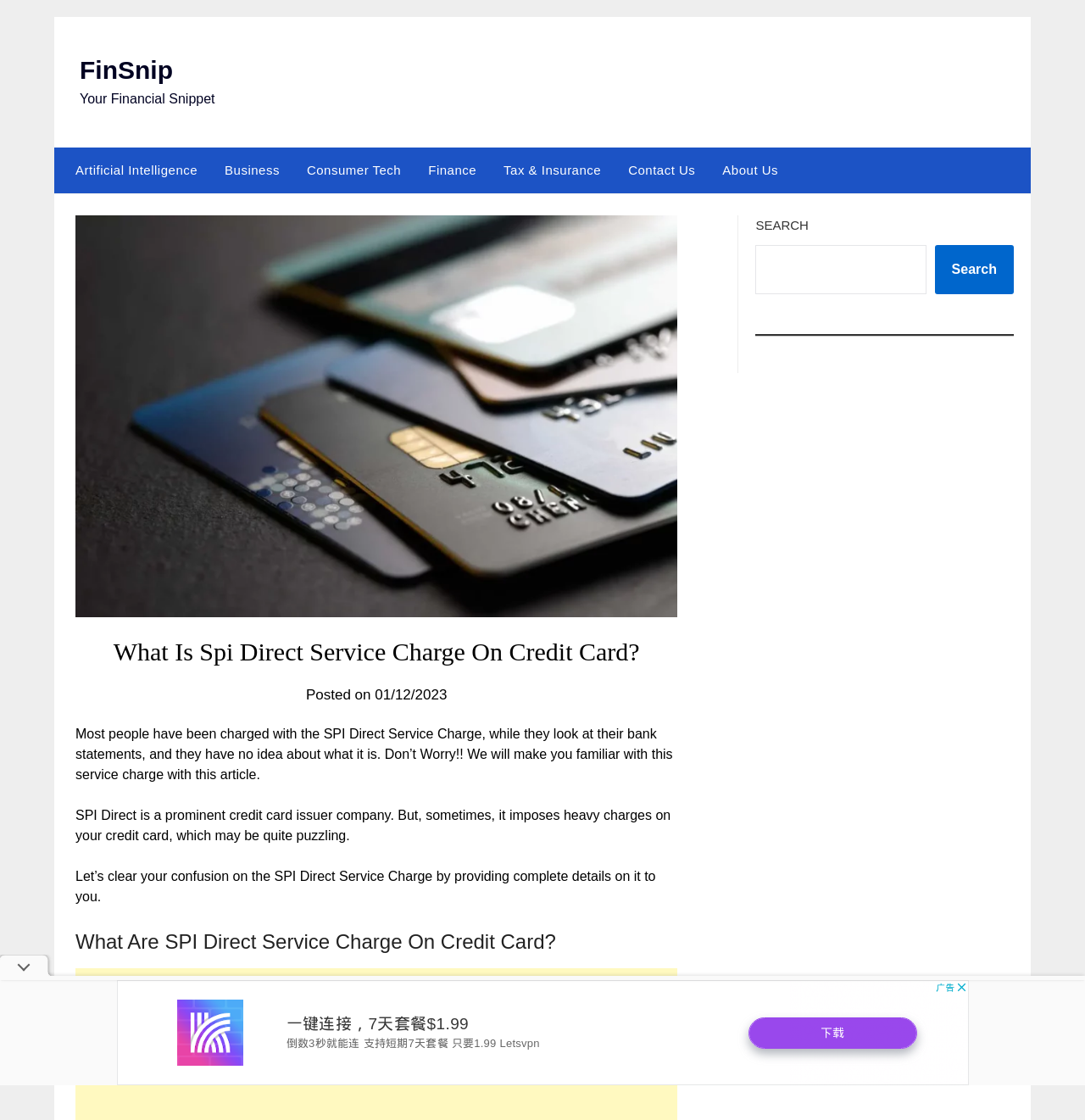Use a single word or phrase to answer the question:
What can be done on this website?

Search for information